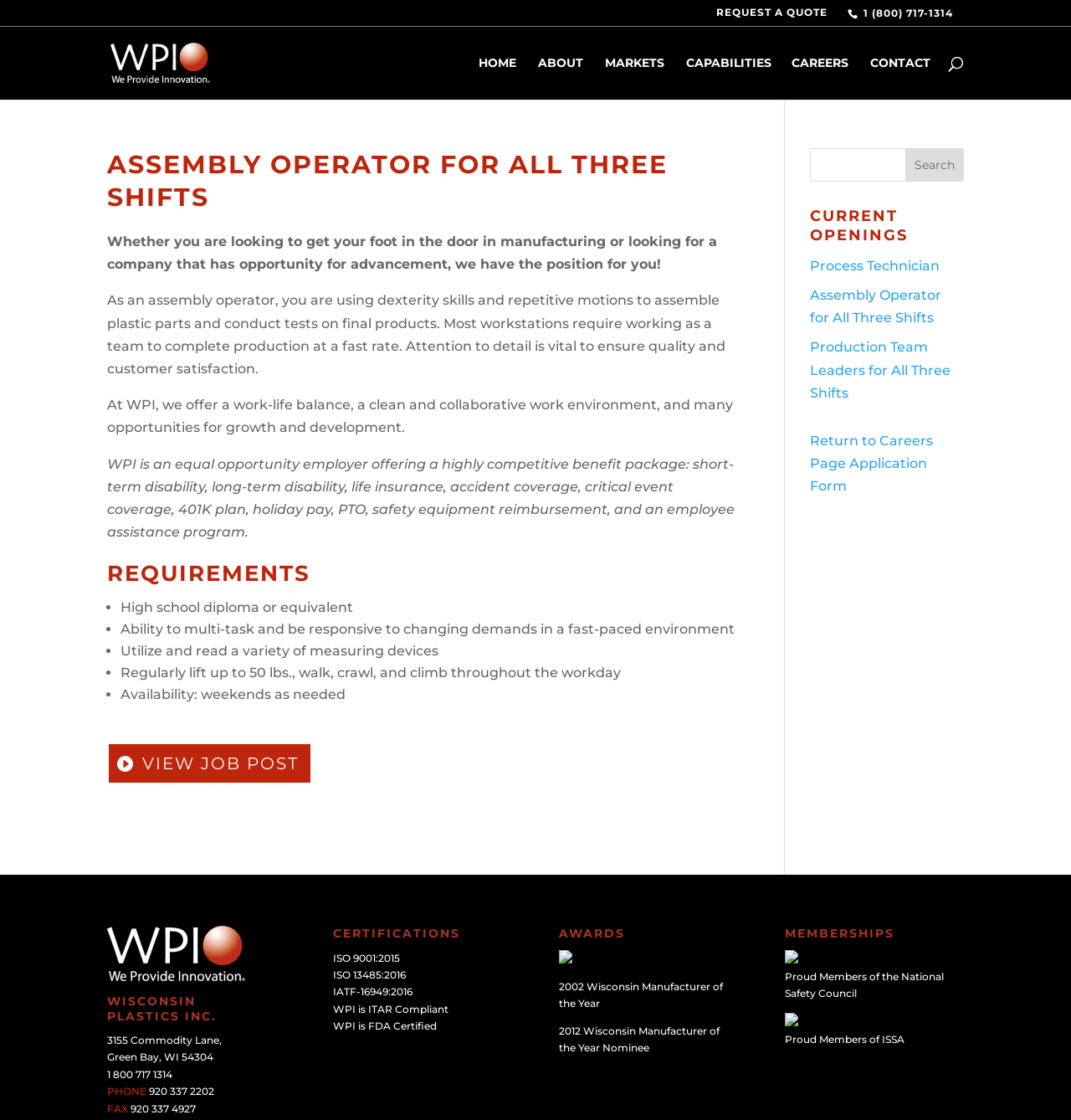Find the bounding box coordinates of the element you need to click on to perform this action: 'Search for a job'. The coordinates should be represented by four float values between 0 and 1, in the format [left, top, right, bottom].

[0.1, 0.023, 0.9, 0.024]